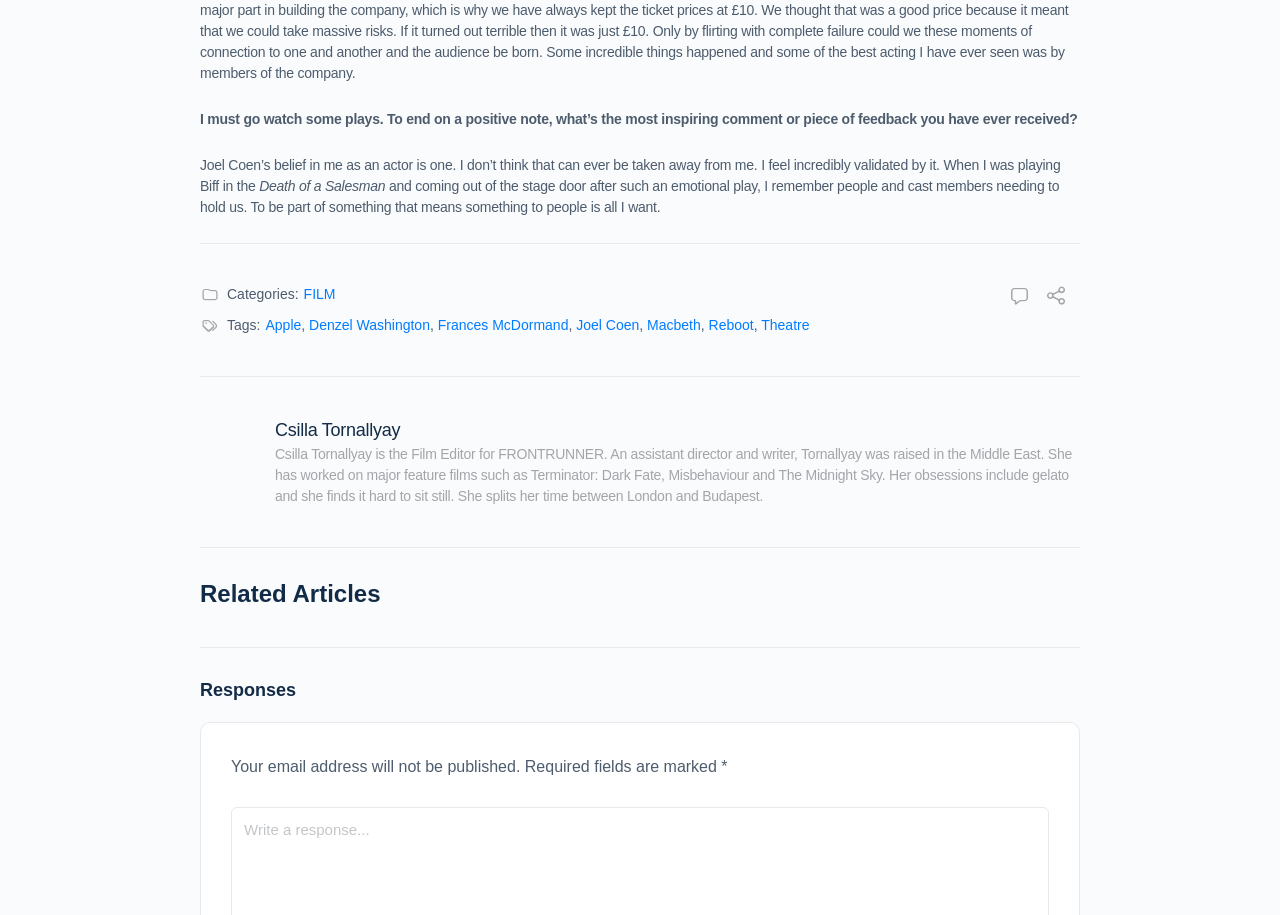Identify the bounding box coordinates of the region I need to click to complete this instruction: "Click on the Apple tag".

[0.207, 0.347, 0.235, 0.364]